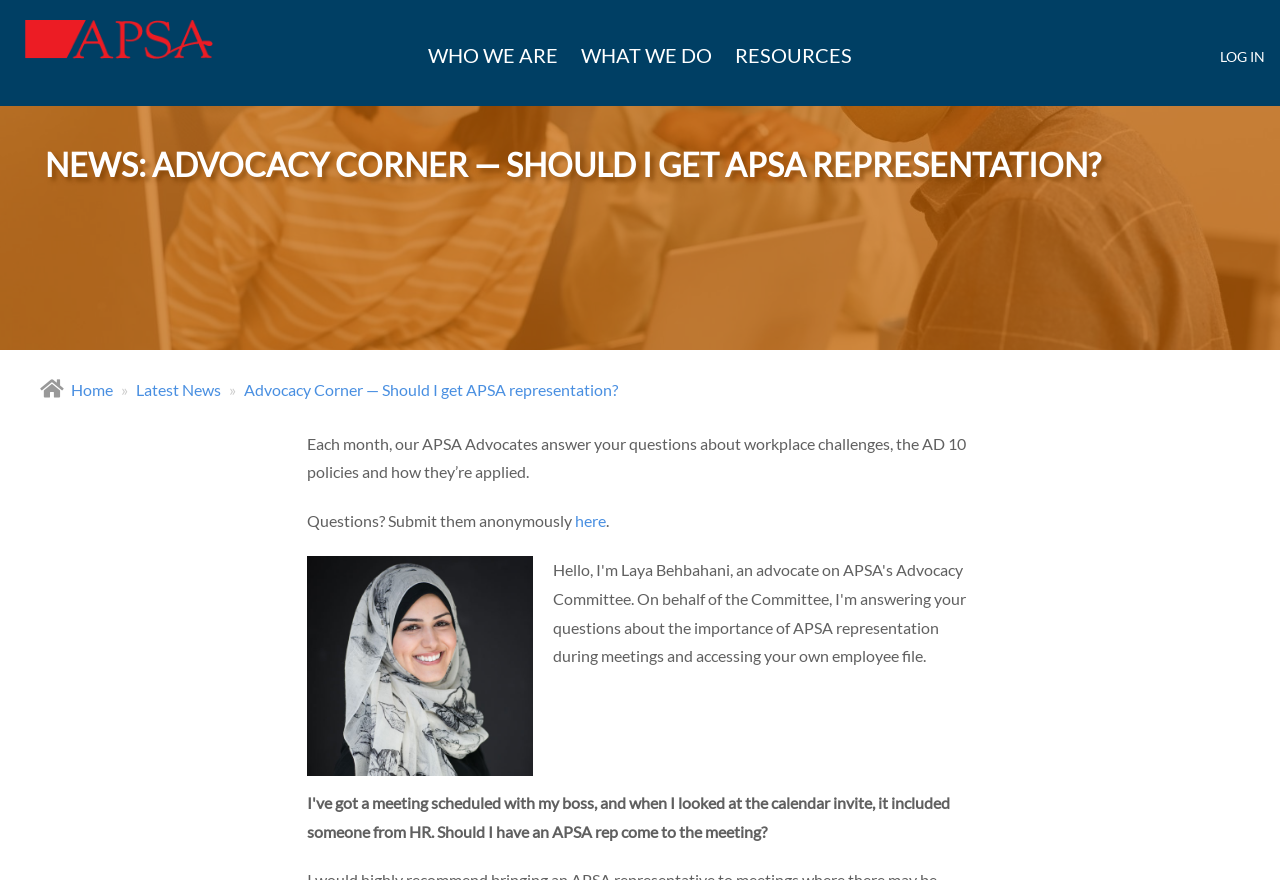Determine the bounding box coordinates of the region that needs to be clicked to achieve the task: "Open the 'Shop' page".

None